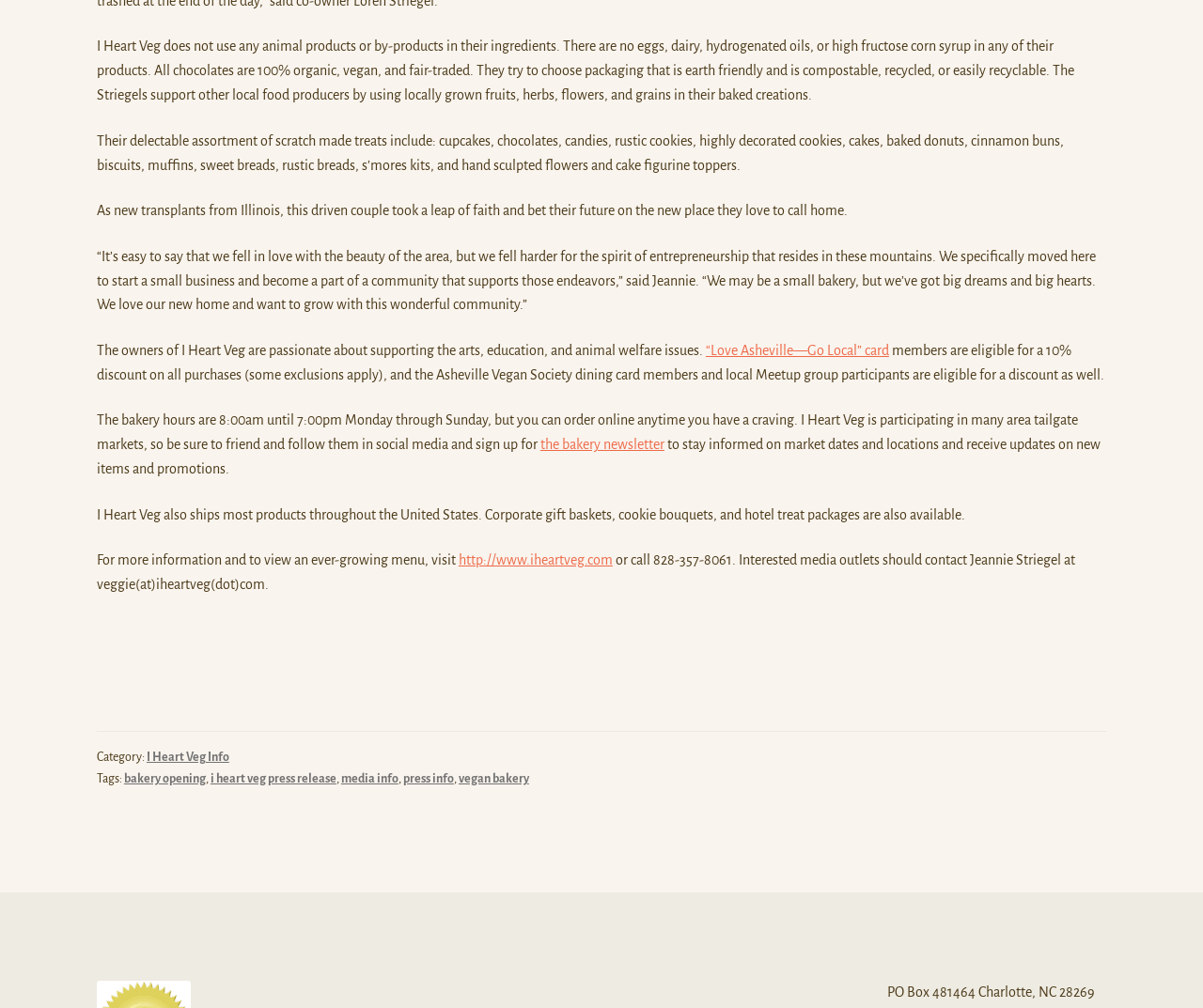Kindly determine the bounding box coordinates of the area that needs to be clicked to fulfill this instruction: "Check the vegan bakery link".

[0.381, 0.766, 0.44, 0.779]